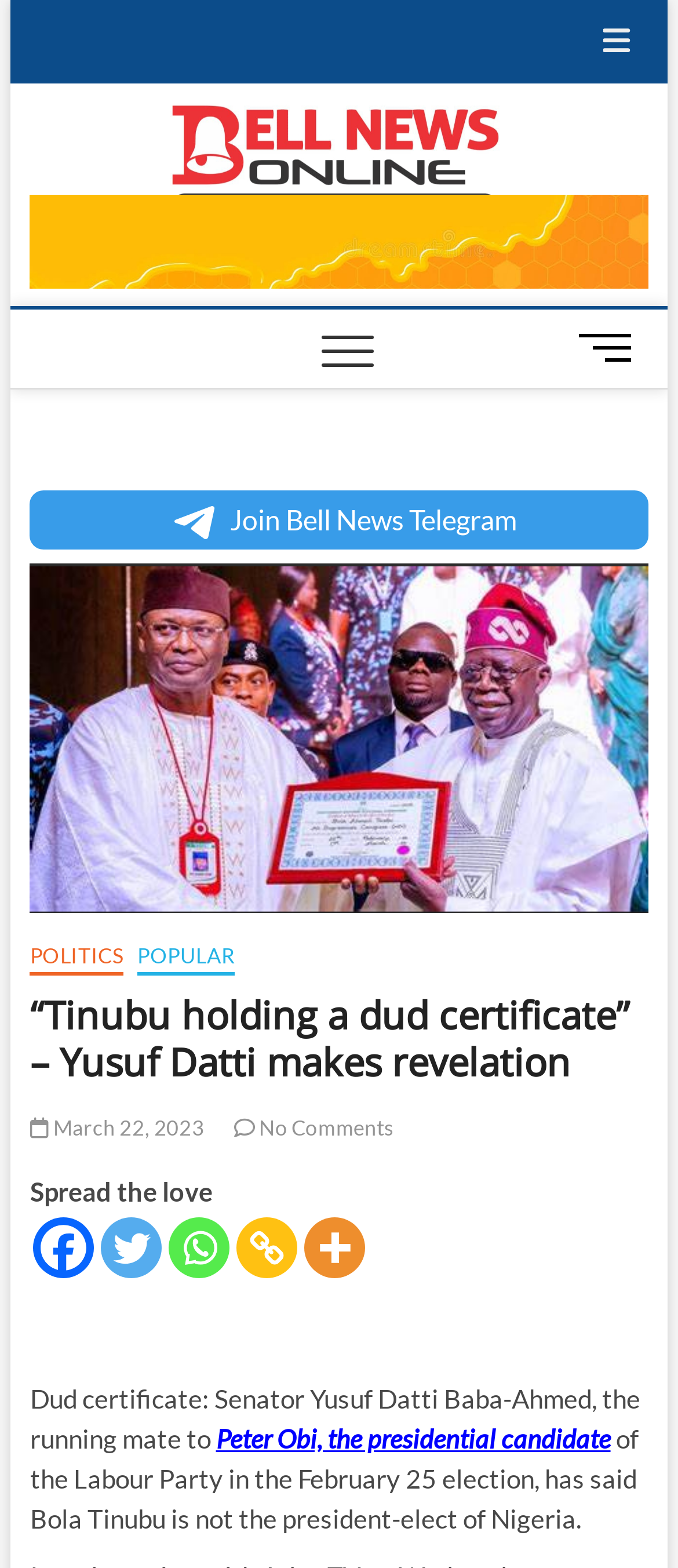Respond with a single word or phrase:
What is the date of the article?

March 22, 2023